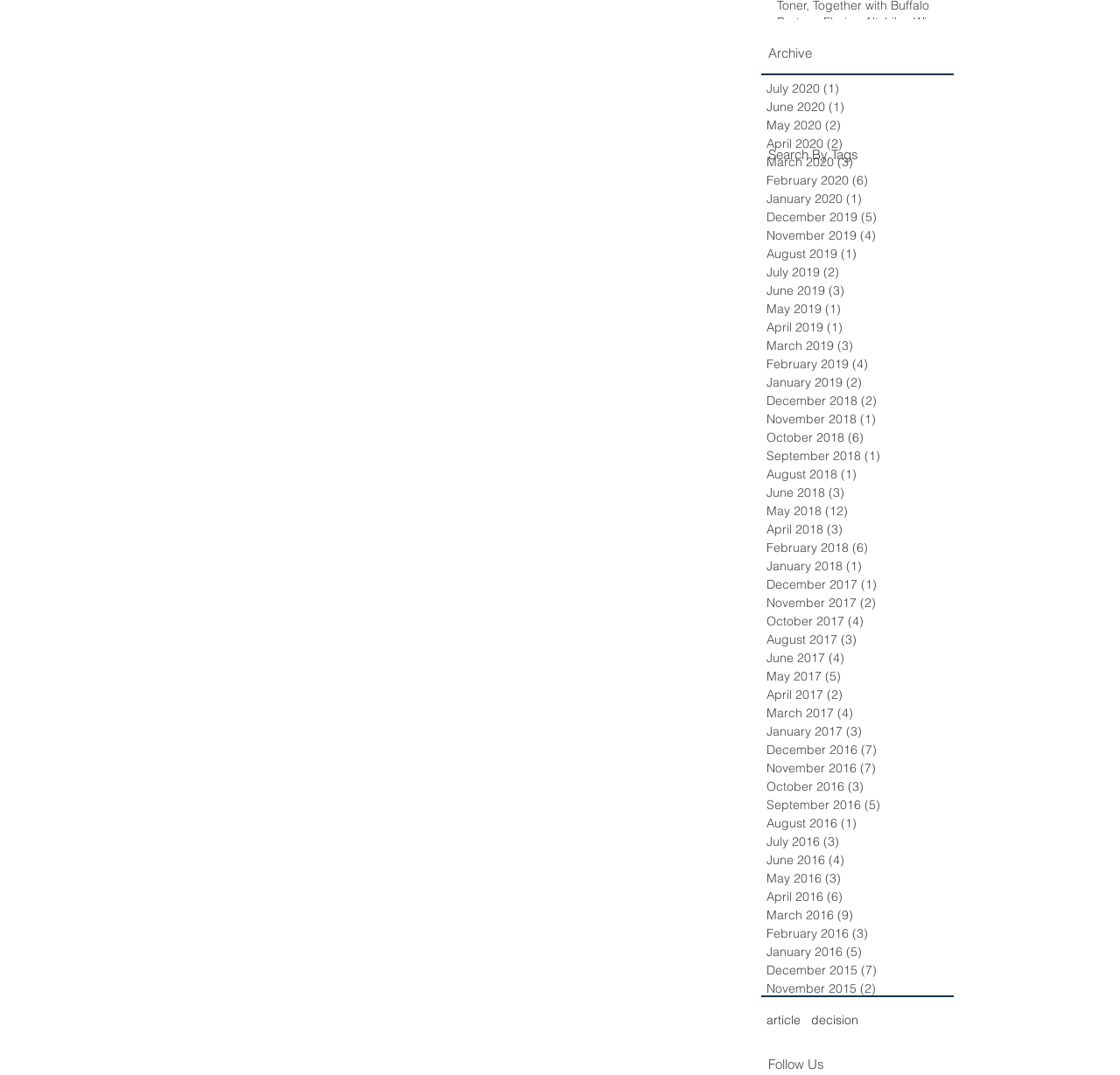Determine the bounding box coordinates for the clickable element required to fulfill the instruction: "Follow Us". Provide the coordinates as four float numbers between 0 and 1, i.e., [left, top, right, bottom].

[0.686, 0.981, 0.858, 0.998]